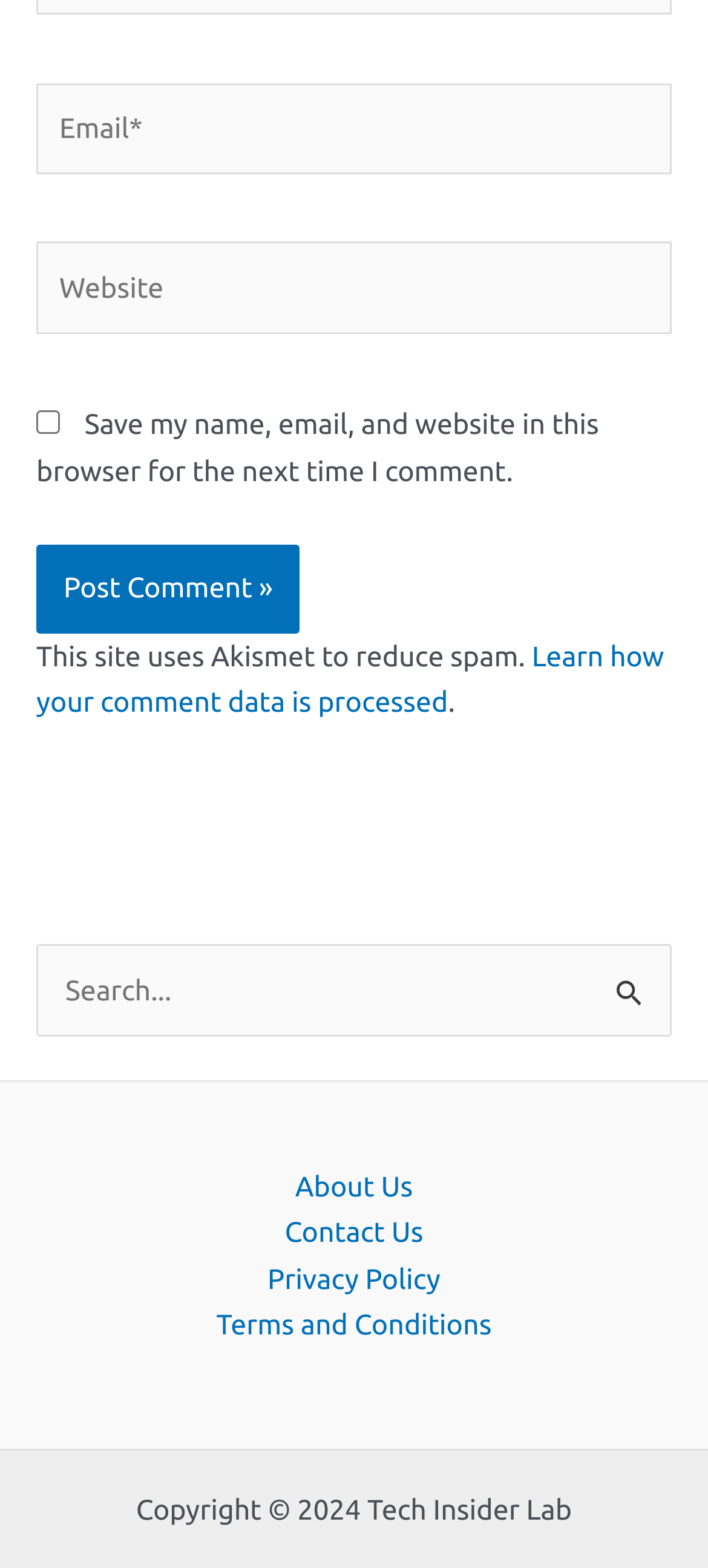Determine the bounding box coordinates of the area to click in order to meet this instruction: "Search for something".

[0.051, 0.602, 0.949, 0.662]